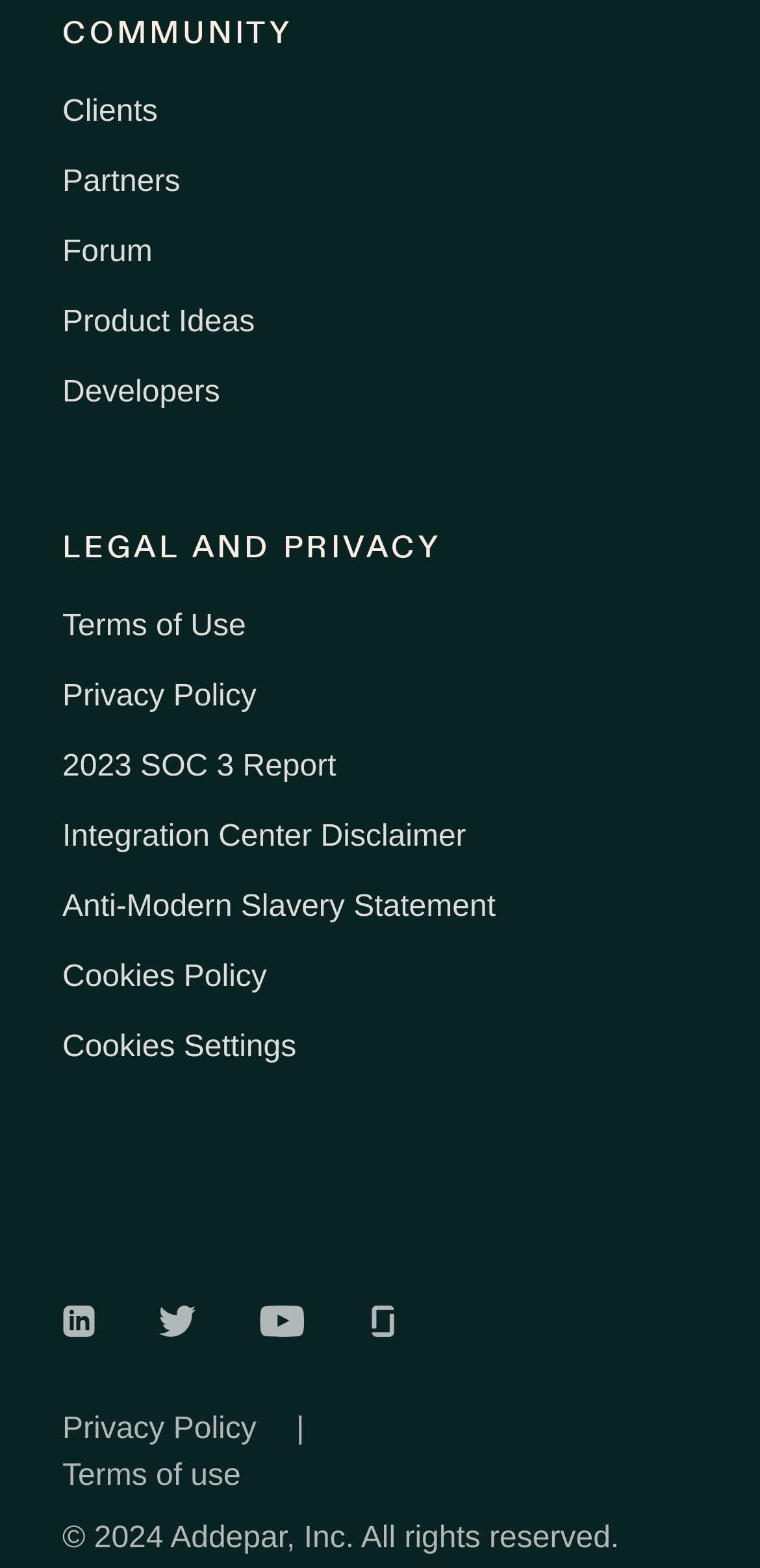Determine the bounding box coordinates of the clickable element to achieve the following action: 'Click on the Cookies Settings button'. Provide the coordinates as four float values between 0 and 1, formatted as [left, top, right, bottom].

[0.082, 0.656, 0.39, 0.68]